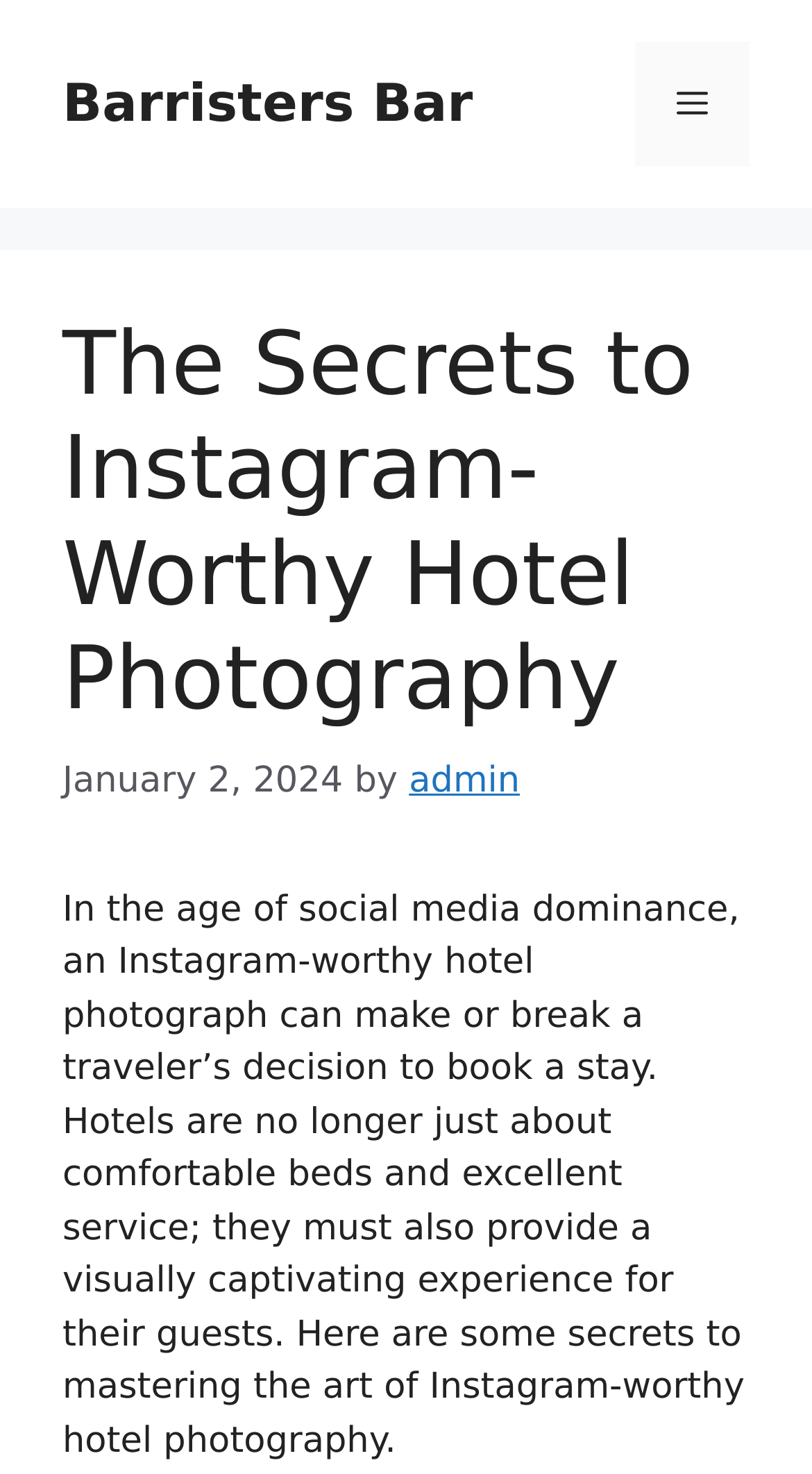What is the name of the hotel?
Refer to the image and provide a concise answer in one word or phrase.

Barristers Bar